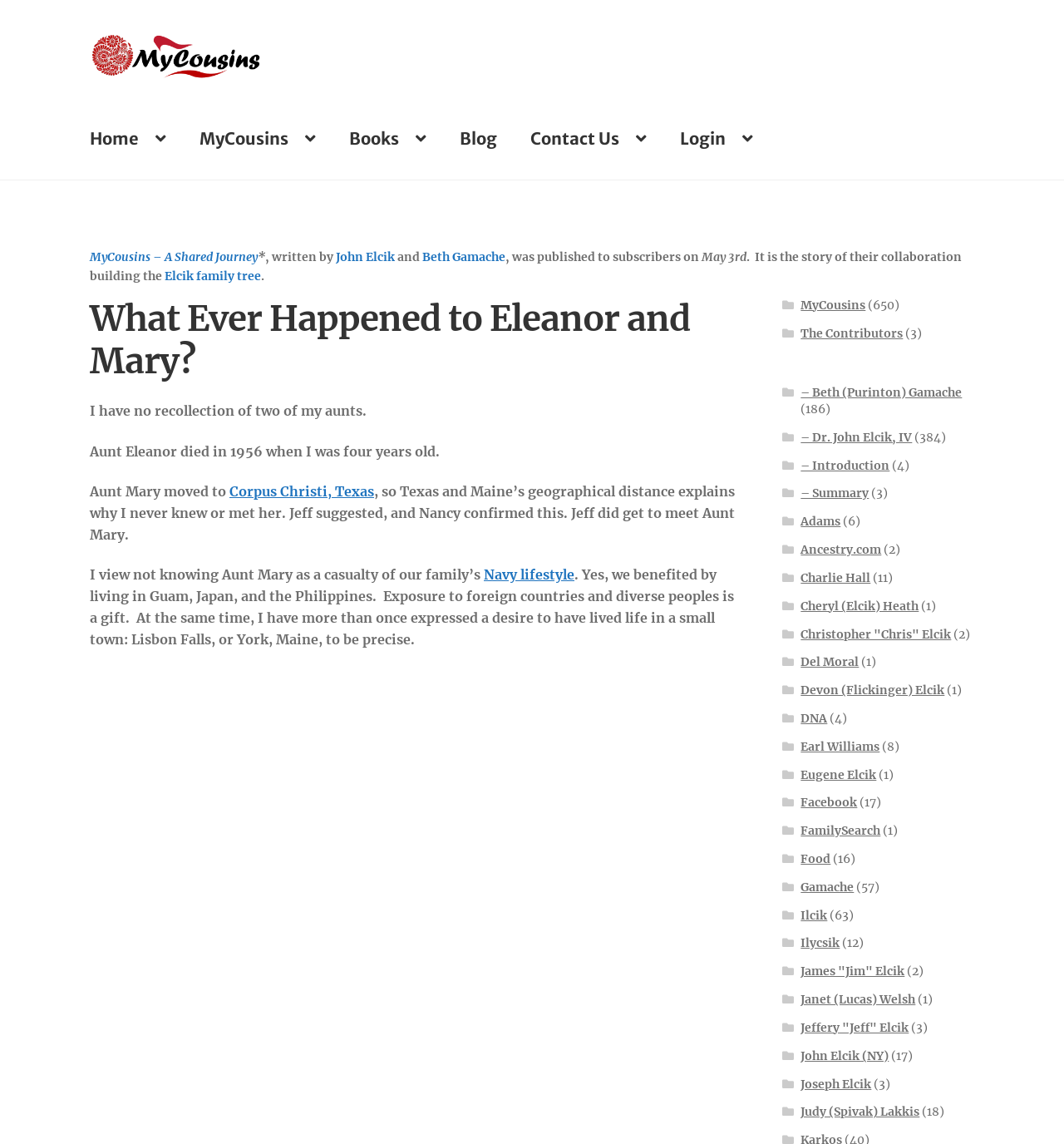What is the name of the city where Aunt Mary moved to? From the image, respond with a single word or brief phrase.

Corpus Christi, Texas